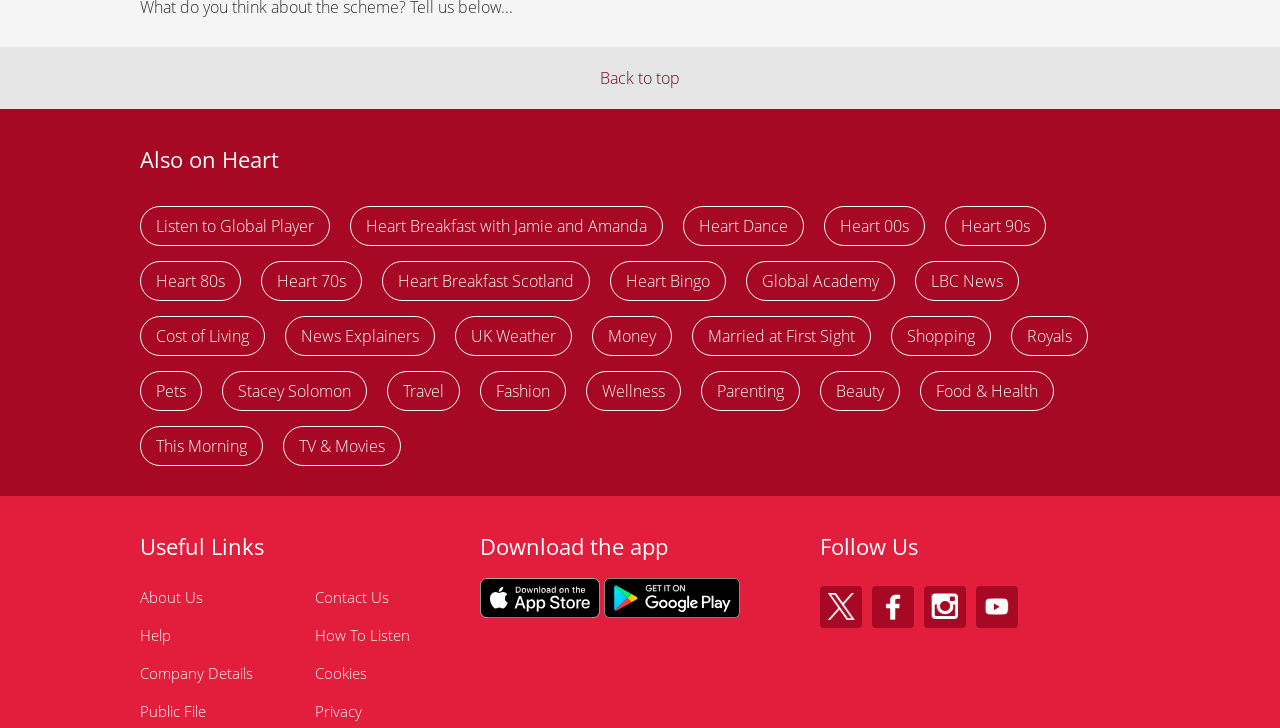Answer the question briefly using a single word or phrase: 
What is the purpose of the 'Useful Links' section?

To provide helpful links